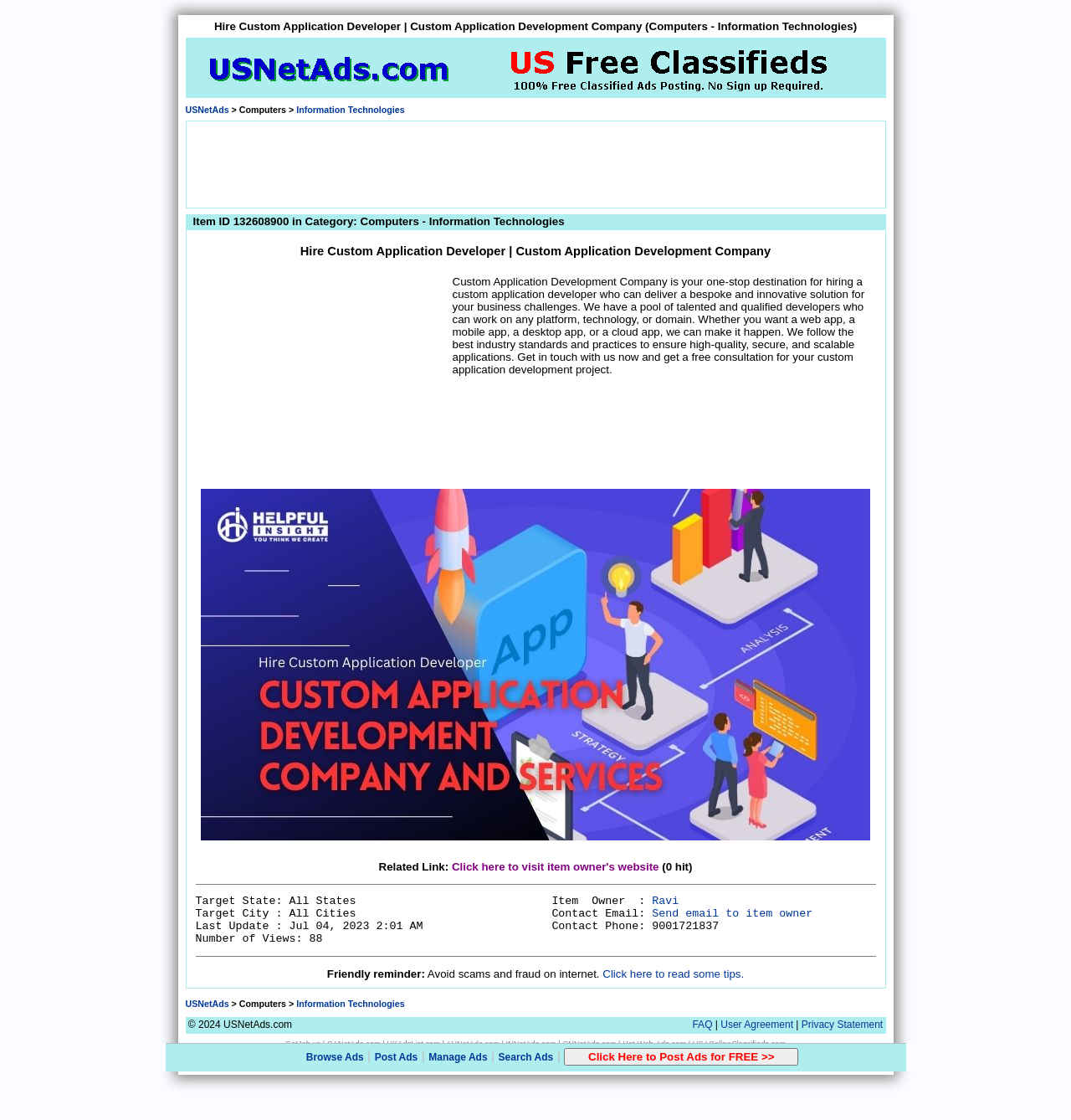Please locate the bounding box coordinates of the element that should be clicked to complete the given instruction: "Explore the 'Player Community'".

None